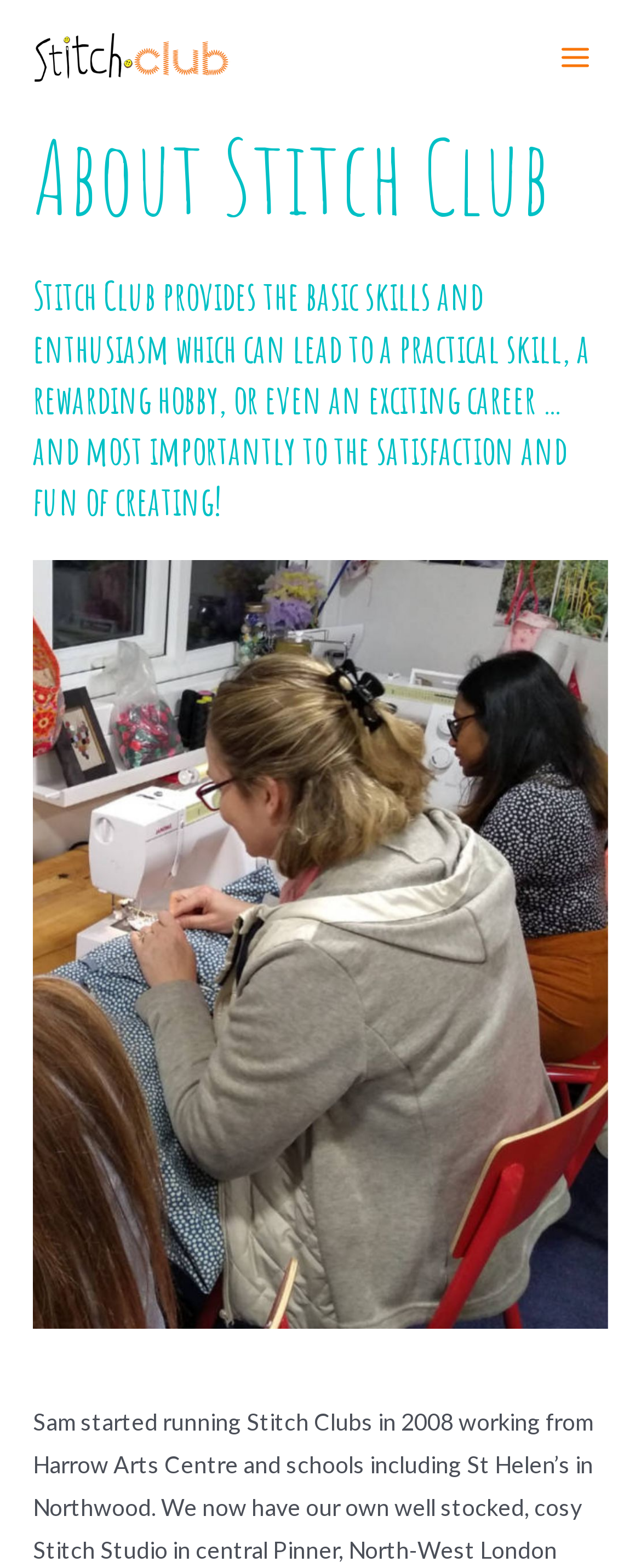What is the name of the club? Look at the image and give a one-word or short phrase answer.

Stitch Club